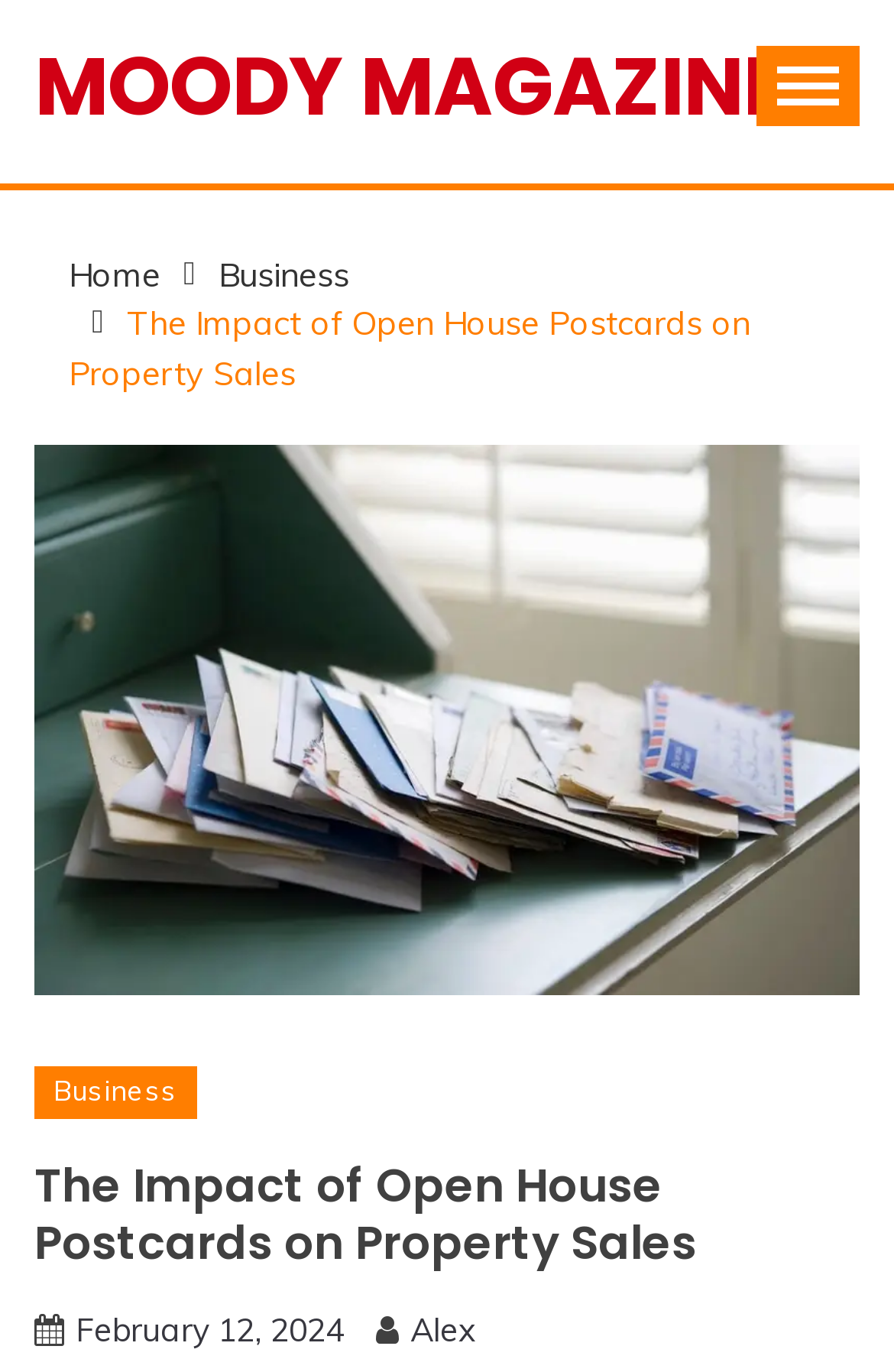What is the current page about?
Could you give a comprehensive explanation in response to this question?

I determined the answer by analyzing the breadcrumbs navigation, which shows the current page is 'The Impact of Open House Postcards on Property Sales', and also by looking at the heading of the page.